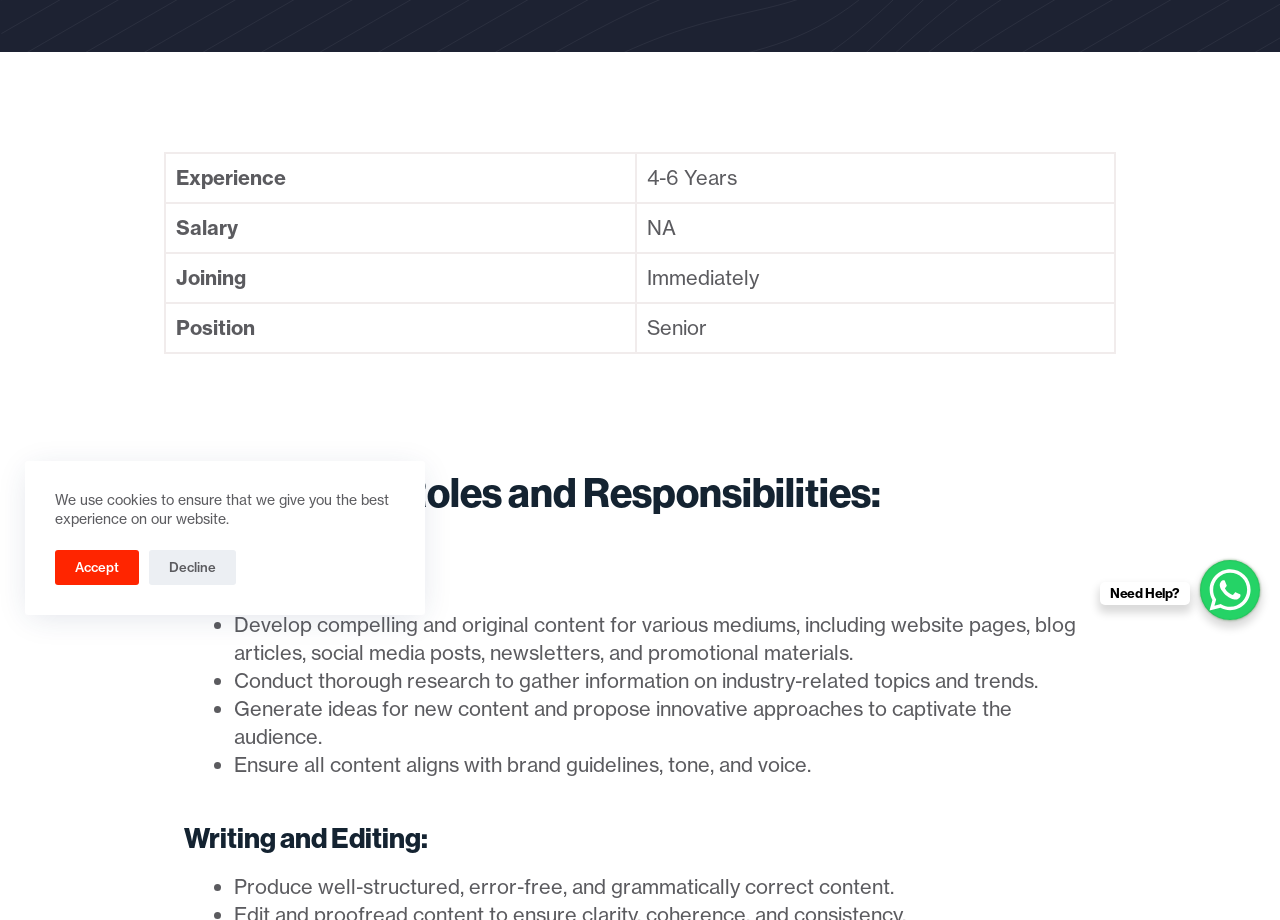Identify the bounding box coordinates for the UI element described as: "Digital Marketing & SEO". The coordinates should be provided as four floats between 0 and 1: [left, top, right, bottom].

[0.792, 0.382, 0.934, 0.404]